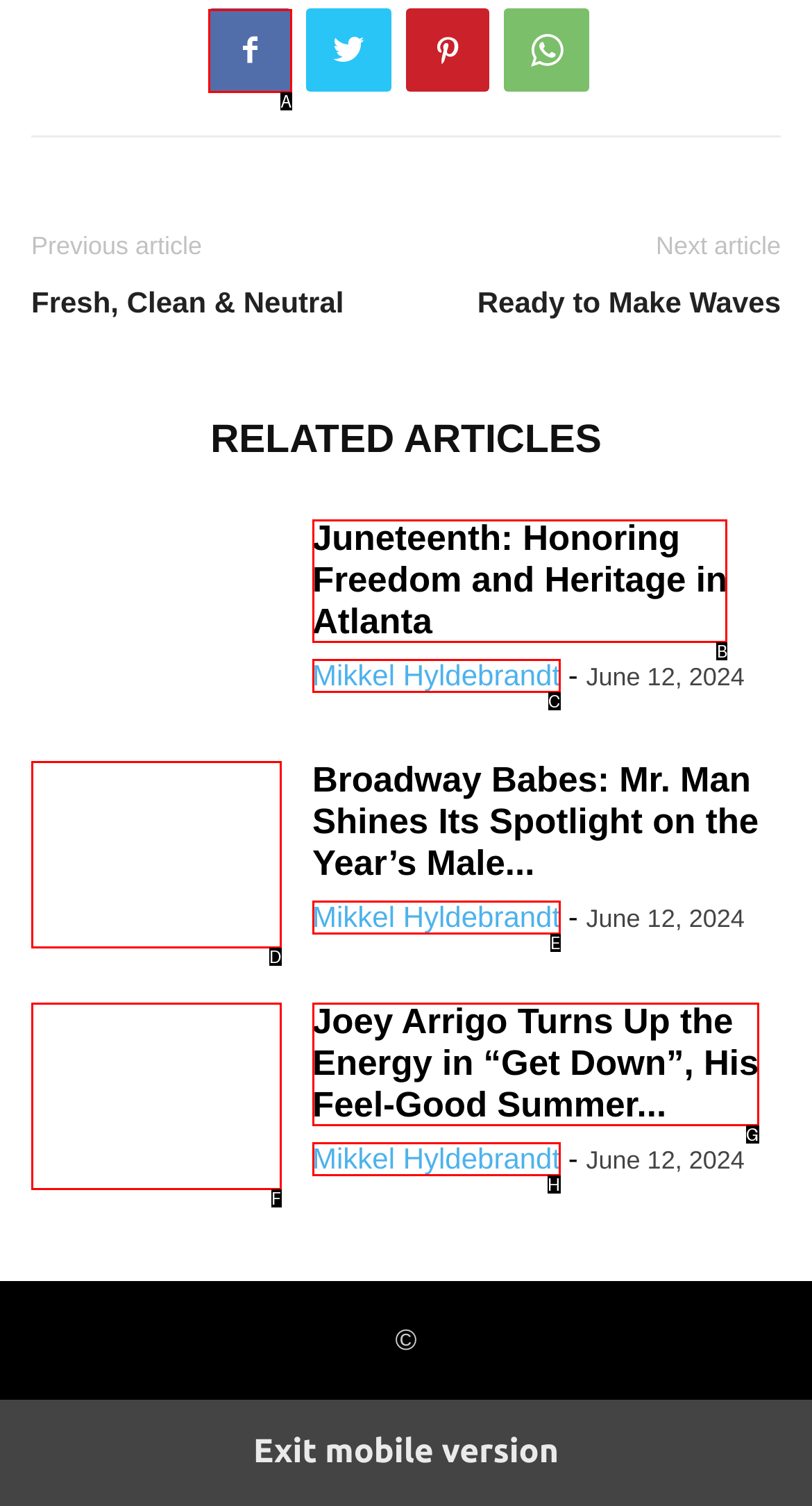Select the letter of the UI element that best matches: Mikkel Hyldebrandt
Answer with the letter of the correct option directly.

C